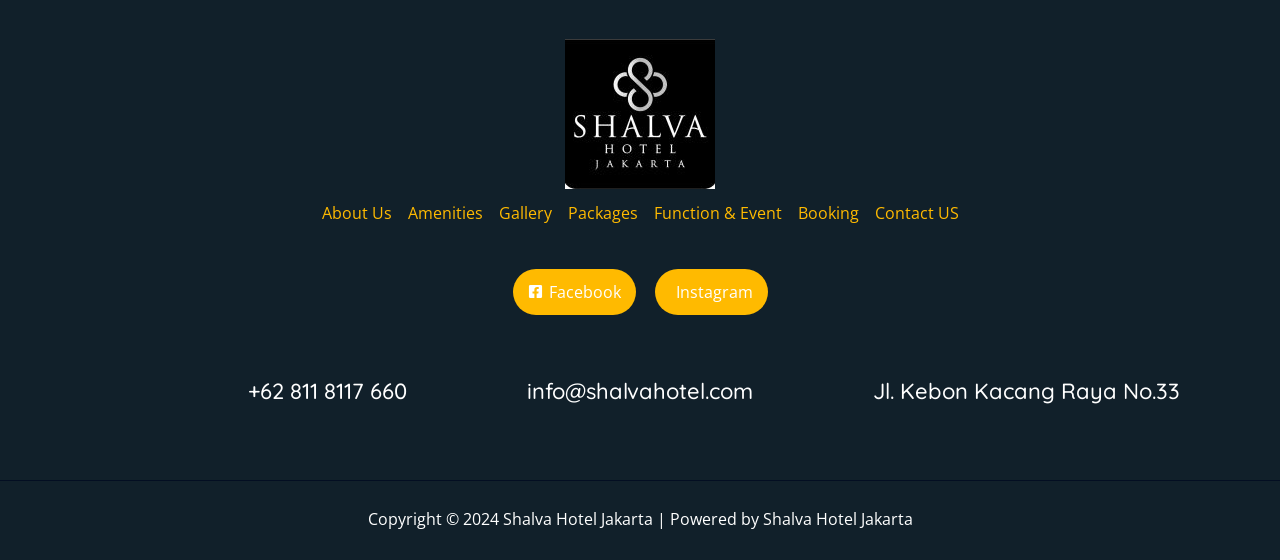Please identify the bounding box coordinates of the clickable region that I should interact with to perform the following instruction: "view Gallery". The coordinates should be expressed as four float numbers between 0 and 1, i.e., [left, top, right, bottom].

[0.383, 0.307, 0.437, 0.4]